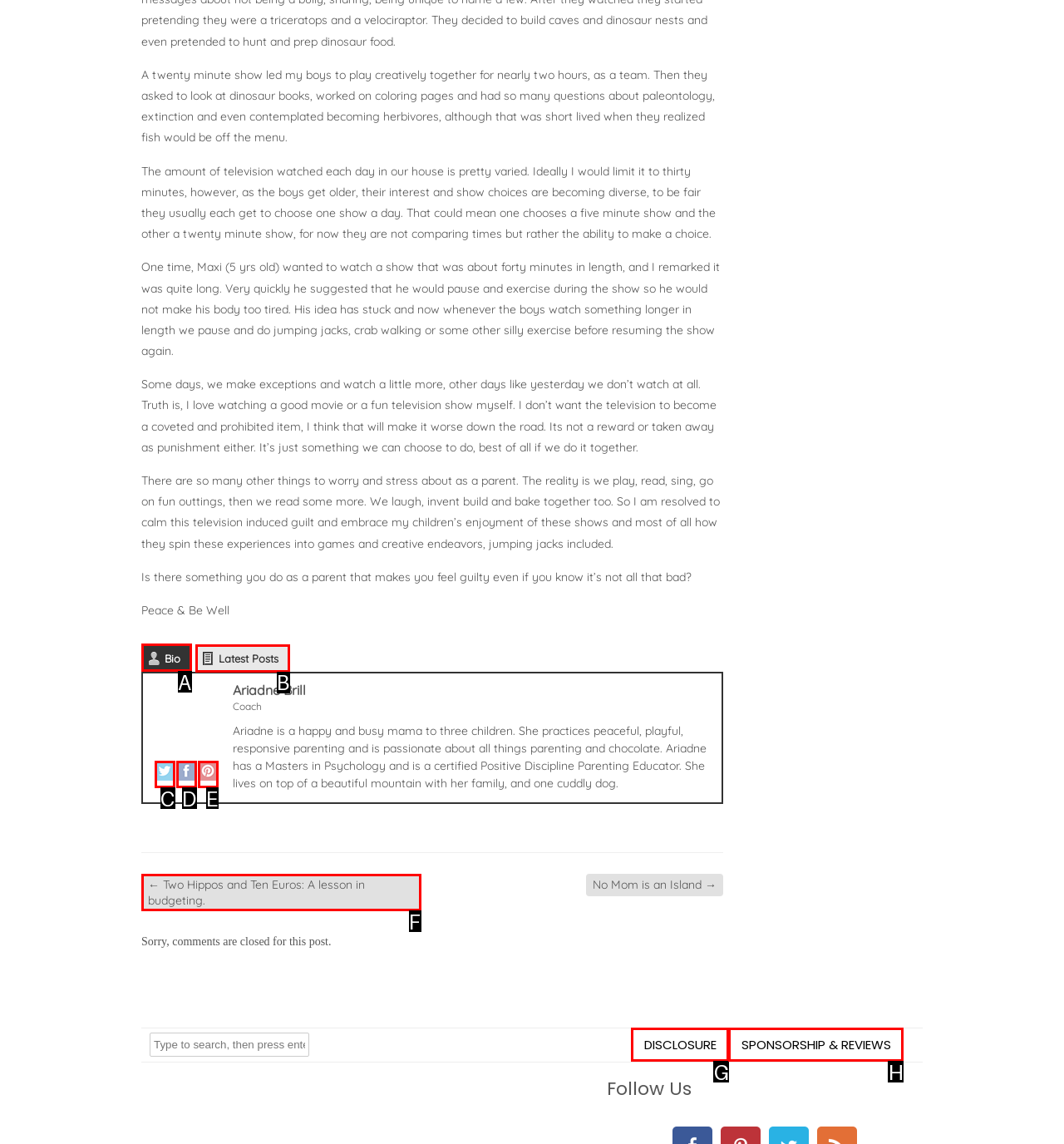Please indicate which HTML element to click in order to fulfill the following task: Click on the 'Bio' link Respond with the letter of the chosen option.

A